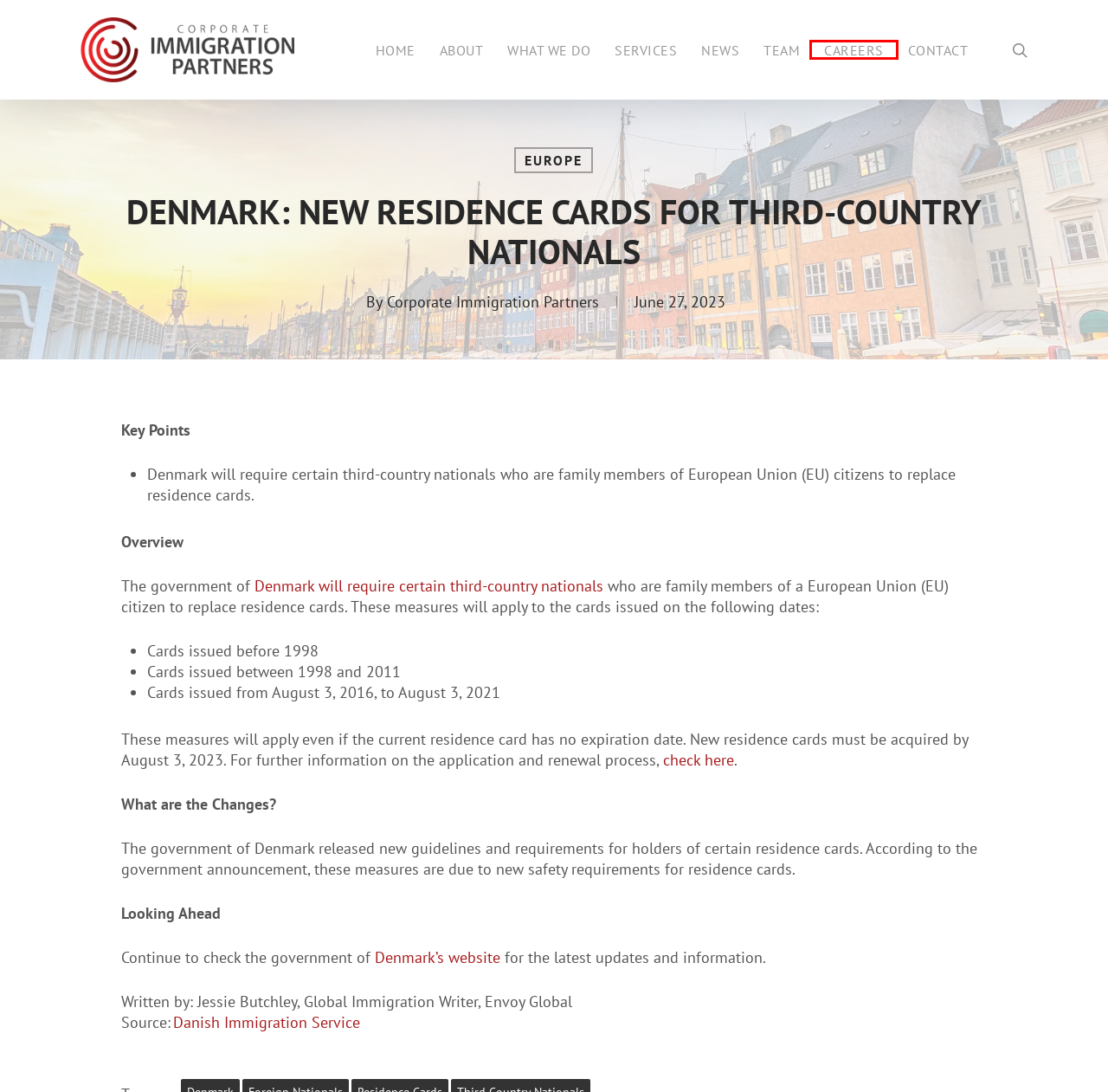You have a screenshot of a webpage with a red bounding box highlighting a UI element. Your task is to select the best webpage description that corresponds to the new webpage after clicking the element. Here are the descriptions:
A. Corporate Immigration Partners, PC - Focusing on Green Cards, H1B, L1, O1, TN Visas, Perms, & More
B. Corporate Immigration Partners, PC - Latest US and Global Immigration News
C. New to Denmark
D. Third Country Nationals Archives - Corporate Immigration Partners, PC
E. Europe Archives - Corporate Immigration Partners, PC
F. Attorney Directory - Corporate Immigration Partners, PC
G. Careers - Corporate Immigration Partners, PC
H. Ny i Danmark

G